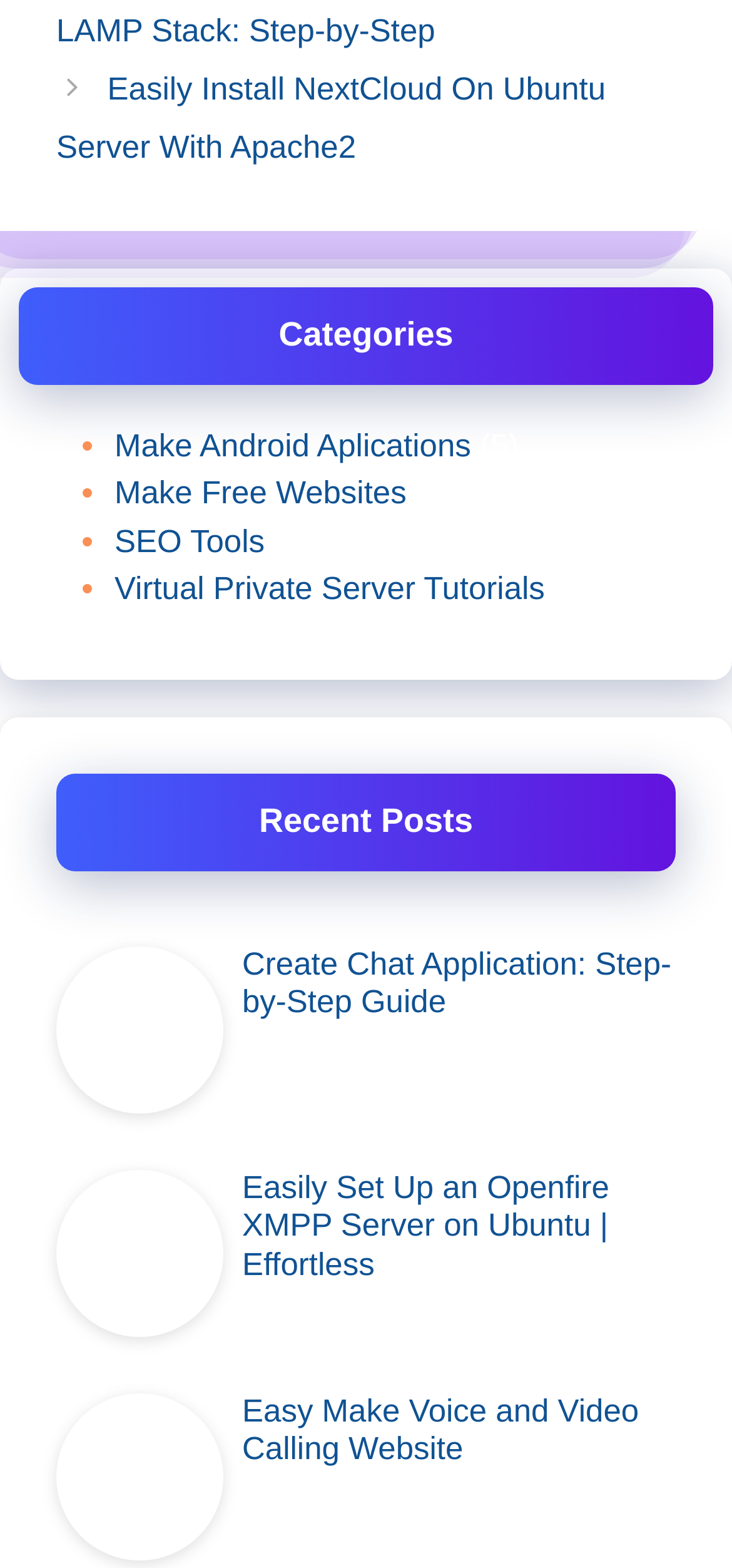How many categories are listed?
Based on the visual information, provide a detailed and comprehensive answer.

I counted the number of list markers (•) under the 'Categories' heading, and there are 4 of them, corresponding to the categories 'Make Android Applications', 'Make Free Websites', 'SEO Tools', and 'Virtual Private Server Tutorials'.